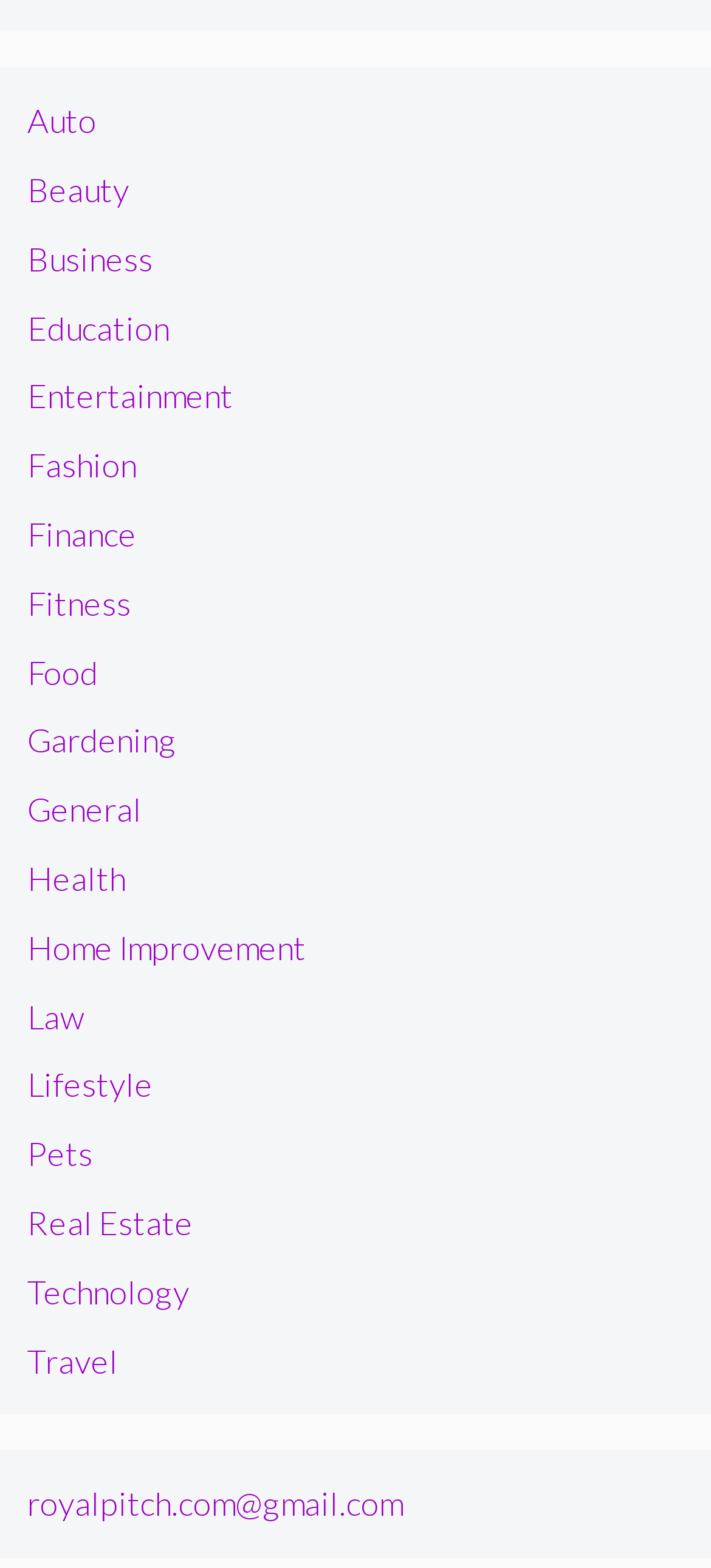Find the bounding box coordinates of the area to click in order to follow the instruction: "go to Education category".

[0.038, 0.196, 0.238, 0.222]